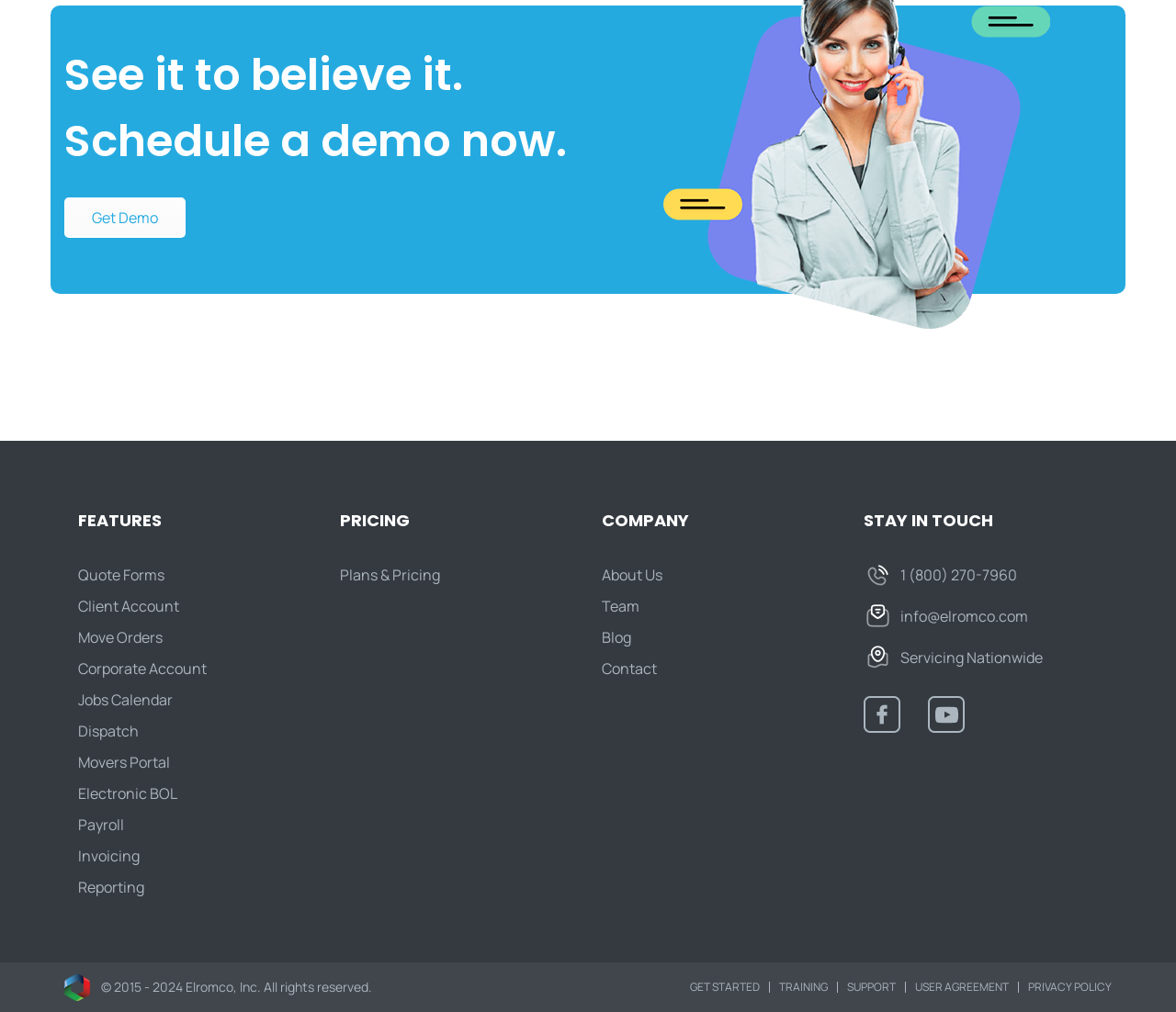Identify the bounding box coordinates of the element that should be clicked to fulfill this task: "Contact us". The coordinates should be provided as four float numbers between 0 and 1, i.e., [left, top, right, bottom].

[0.512, 0.651, 0.559, 0.671]